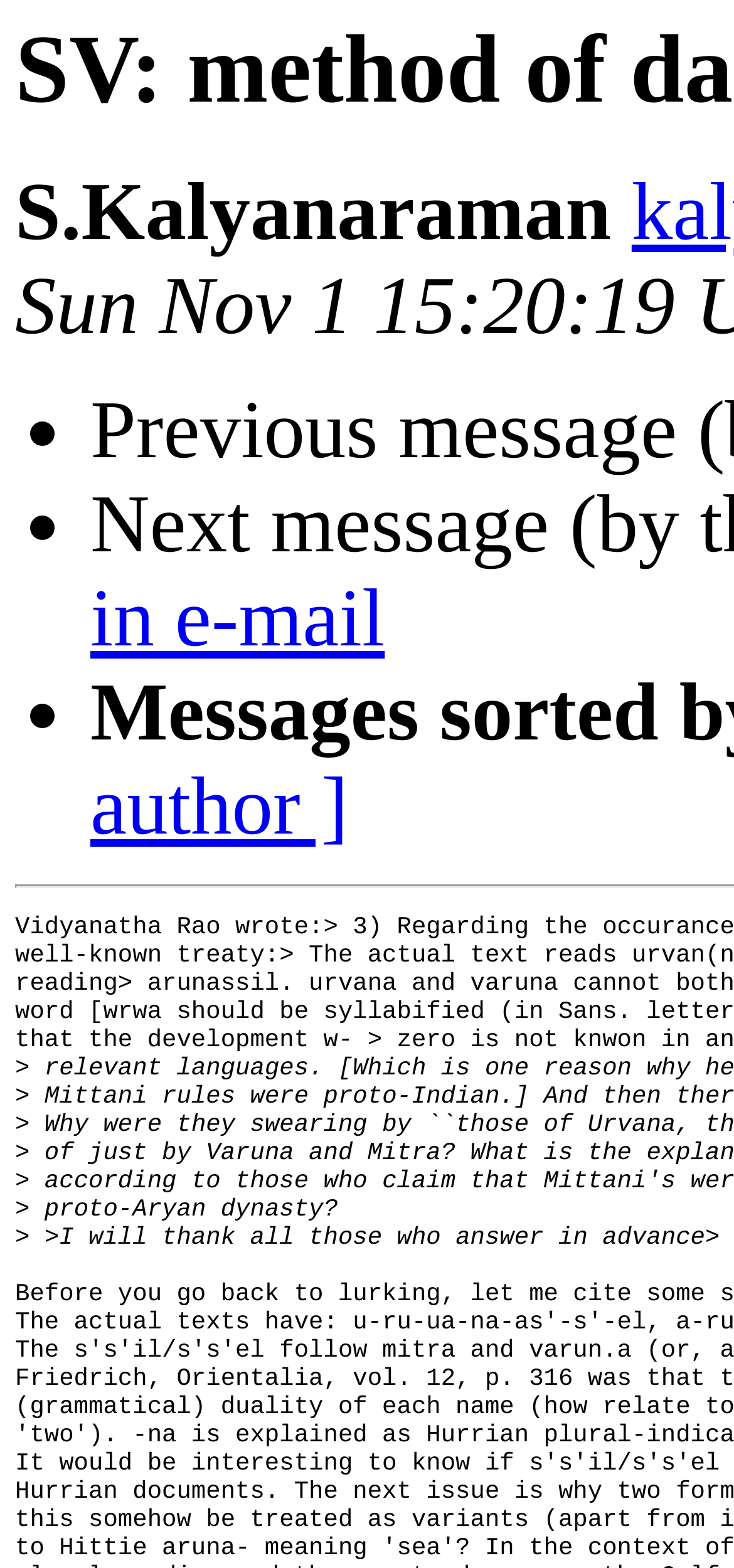Using the information in the image, give a detailed answer to the following question: How many list markers are present on the webpage?

There are three list markers present on the webpage, which is evident from the three ListMarker elements with the text '•' and bounding box coordinates [0.038, 0.245, 0.077, 0.305], [0.038, 0.305, 0.077, 0.365], and [0.038, 0.425, 0.077, 0.485].